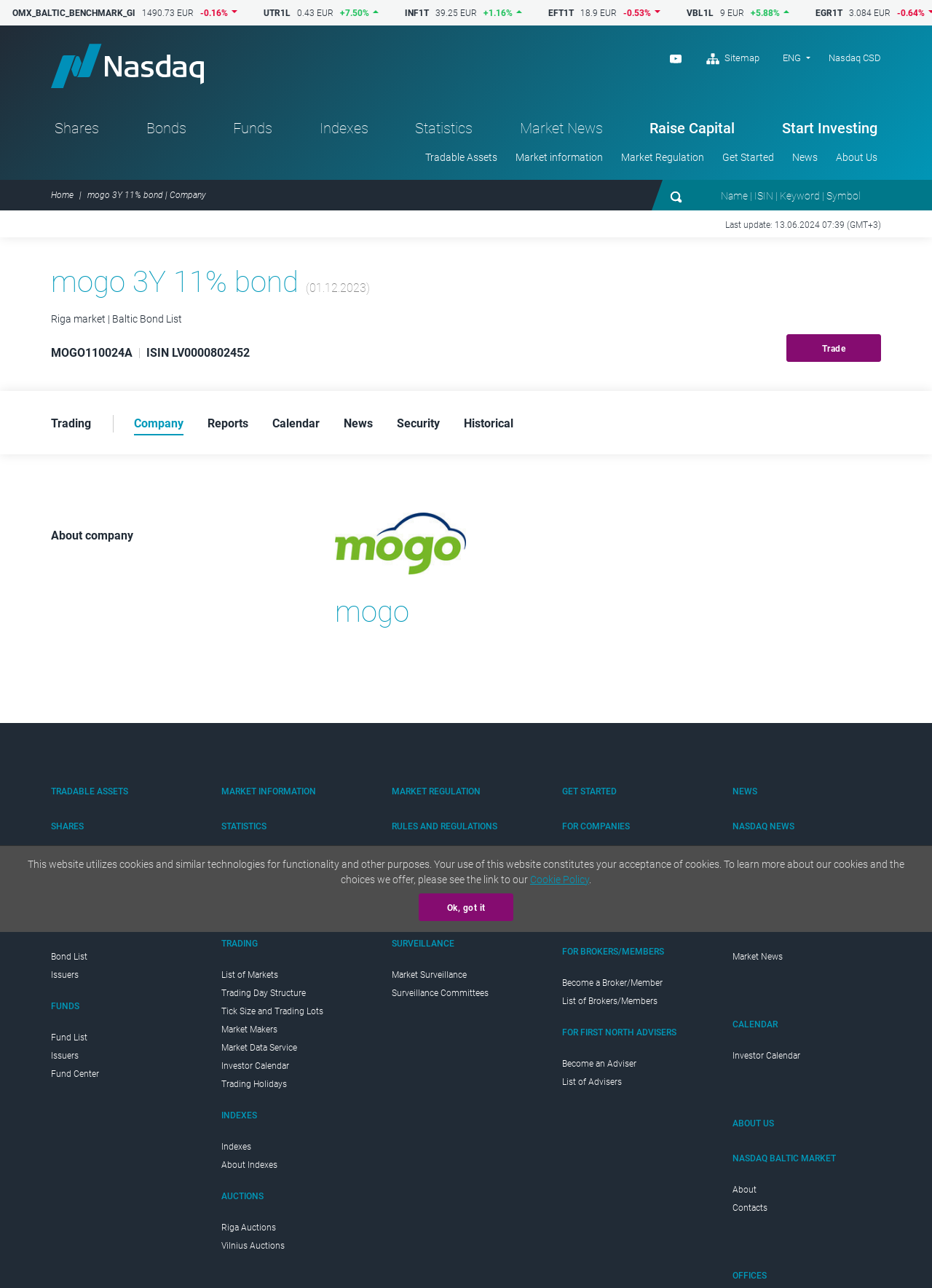Using the provided element description "Become an Adviser", determine the bounding box coordinates of the UI element.

[0.603, 0.822, 0.683, 0.83]